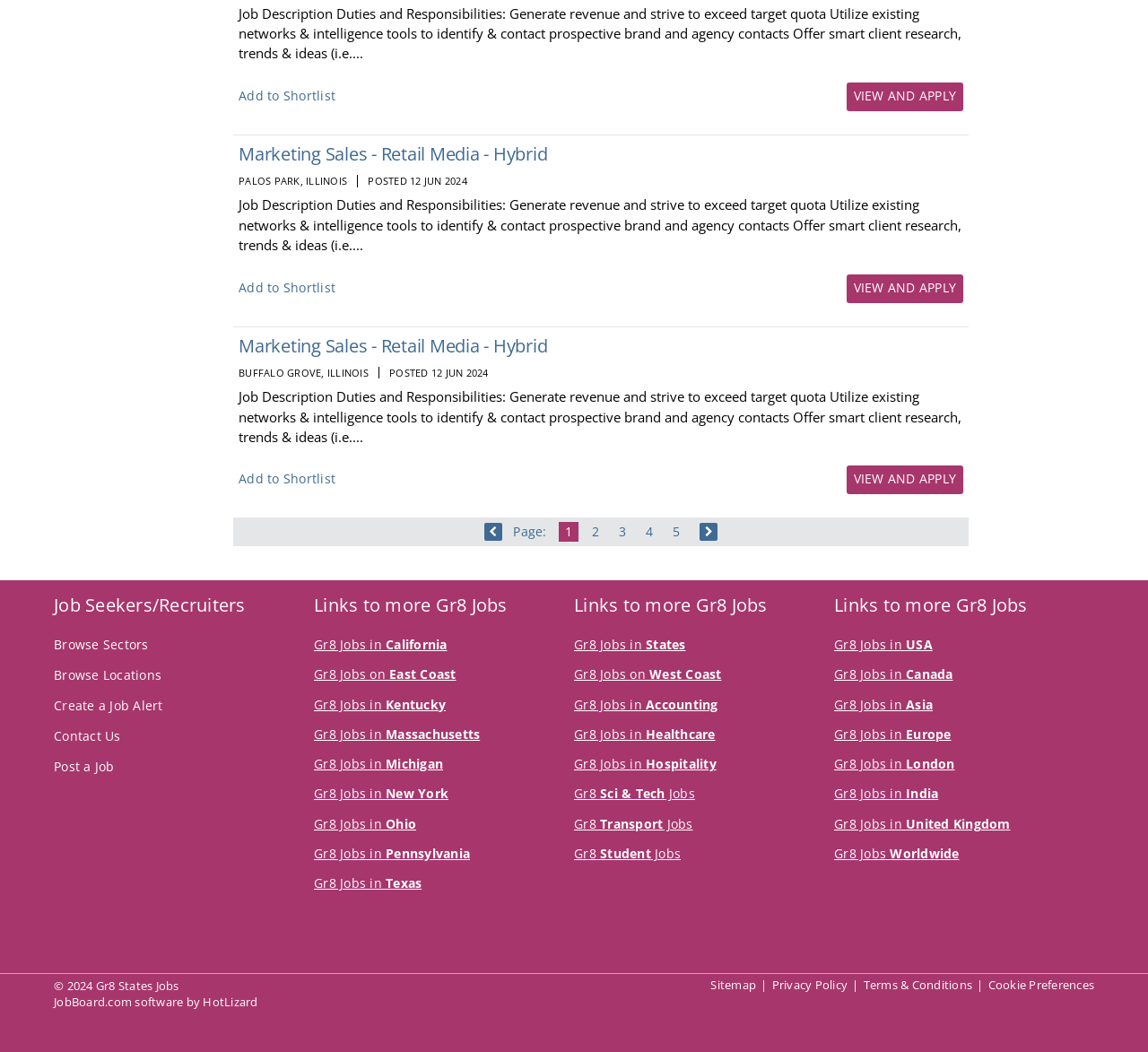How many pages of job postings are there?
Observe the image and answer the question with a one-word or short phrase response.

At least 5